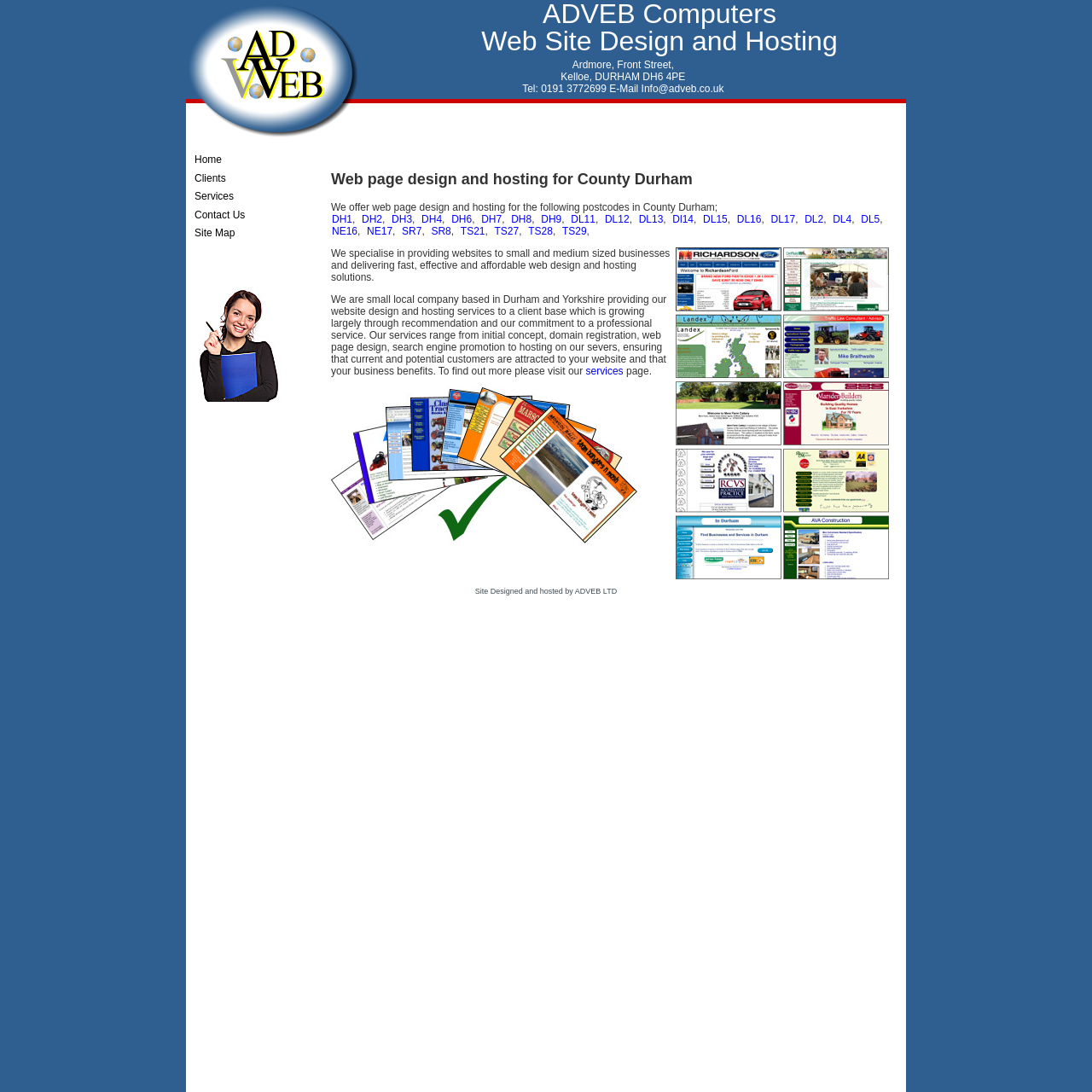What is the company name?
Provide a fully detailed and comprehensive answer to the question.

The company name is obtained from the image element with the text 'ADVEB LTD Web Design and Hosting' at the top of the webpage.